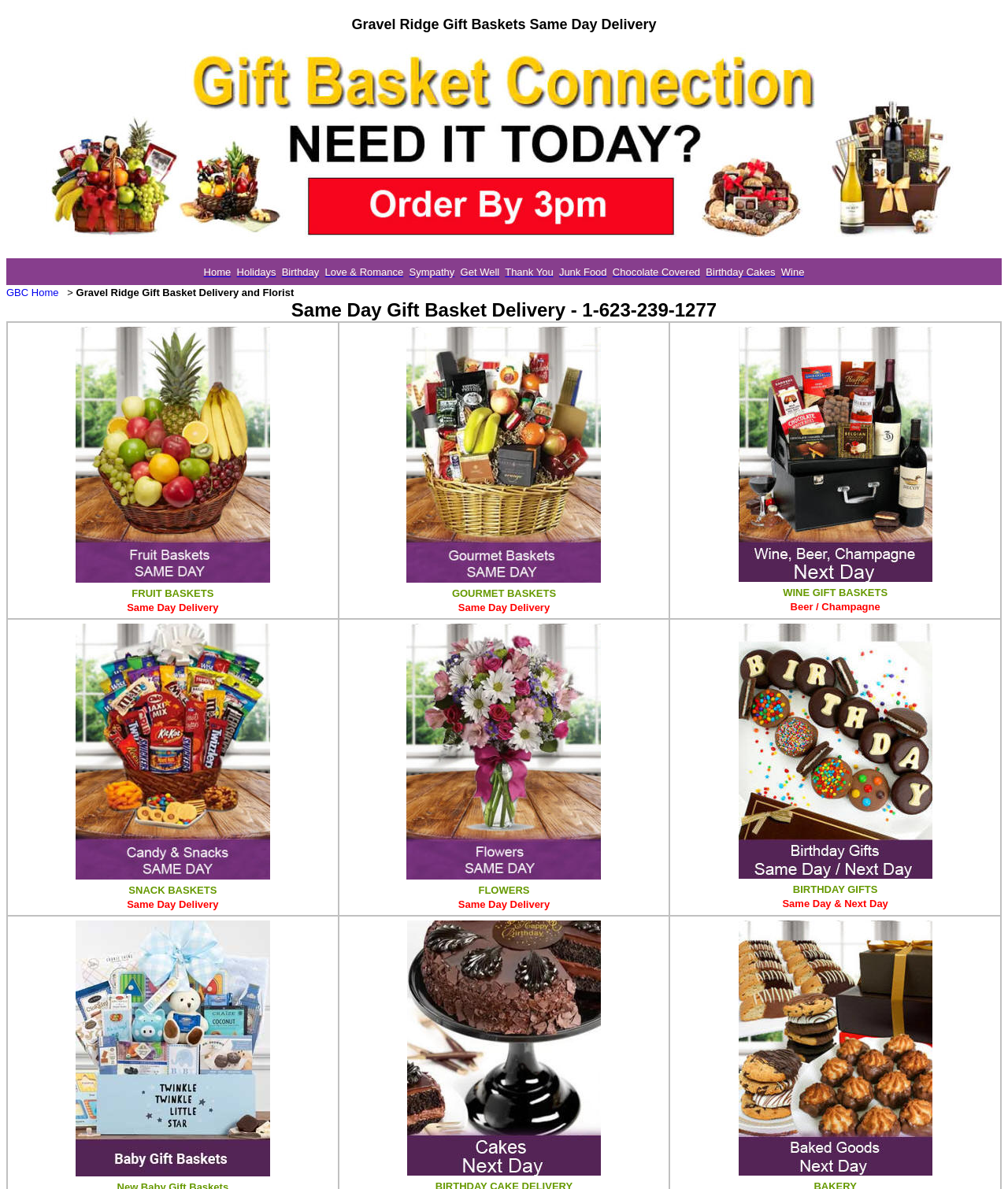Please provide the bounding box coordinate of the region that matches the element description: Home. Coordinates should be in the format (top-left x, top-left y, bottom-right x, bottom-right y) and all values should be between 0 and 1.

[0.202, 0.224, 0.229, 0.234]